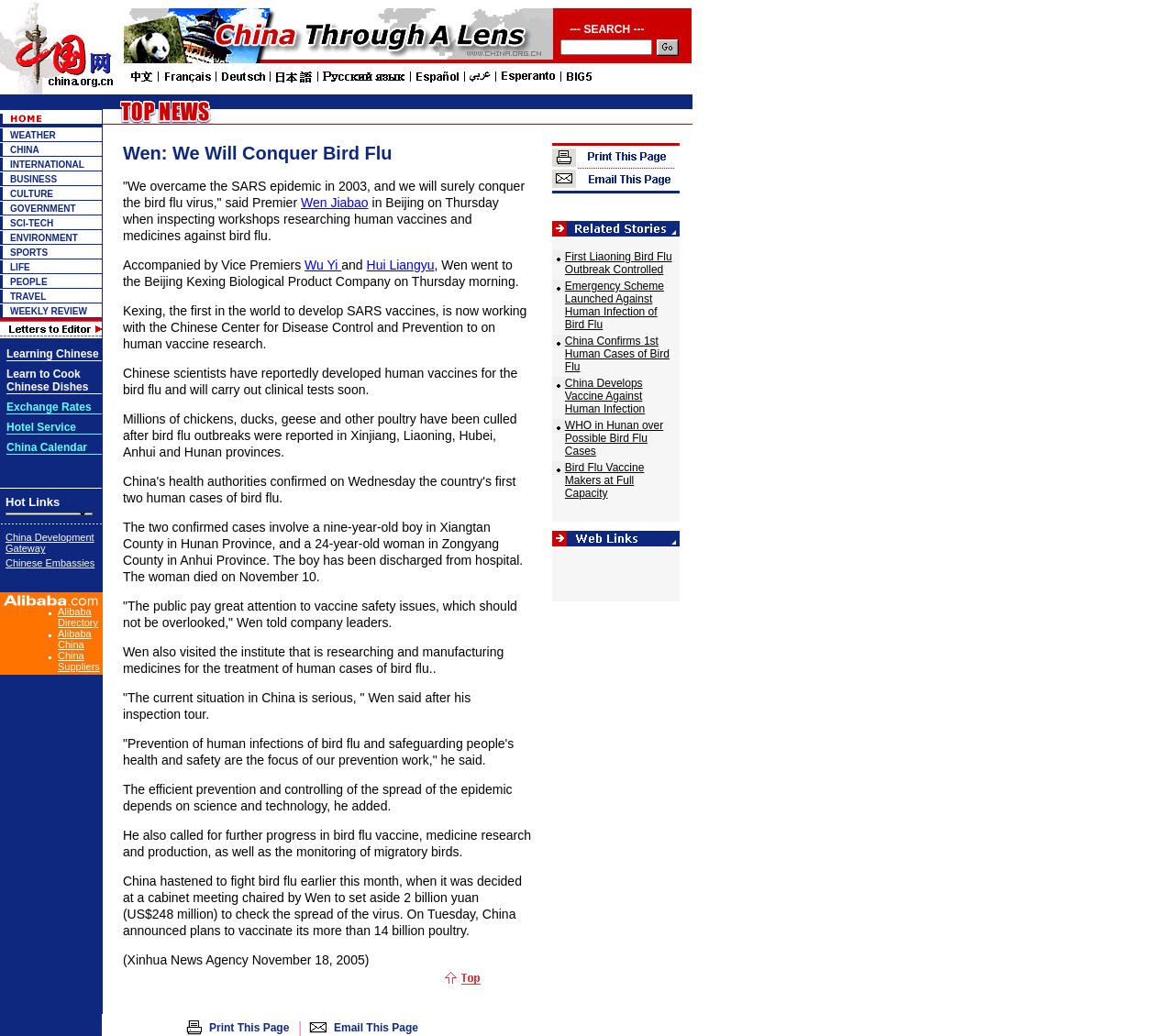Give a concise answer of one word or phrase to the question: 
How many categories are there in the main menu?

9